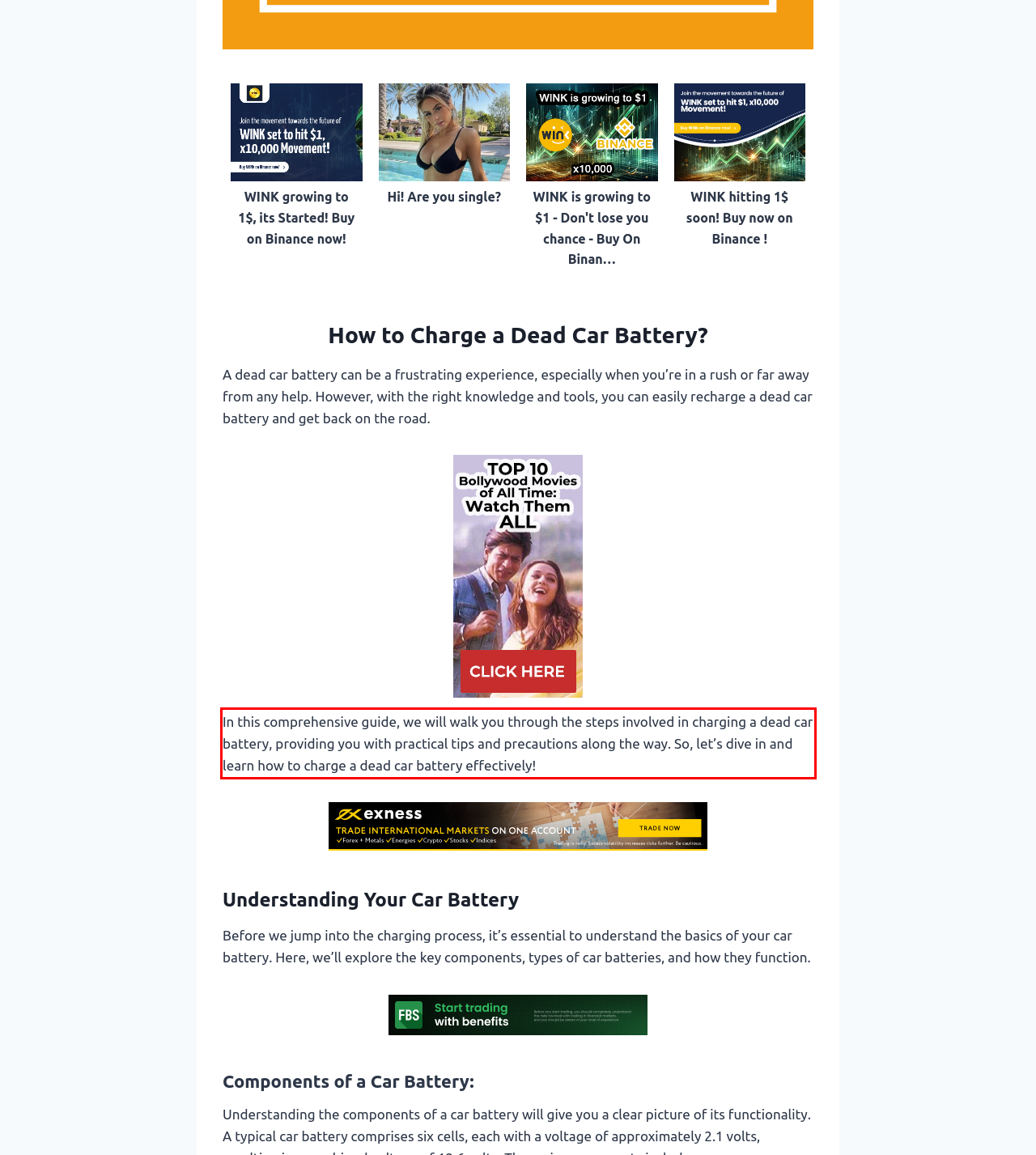There is a UI element on the webpage screenshot marked by a red bounding box. Extract and generate the text content from within this red box.

In this comprehensive guide, we will walk you through the steps involved in charging a dead car battery, providing you with practical tips and precautions along the way. So, let’s dive in and learn how to charge a dead car battery effectively!